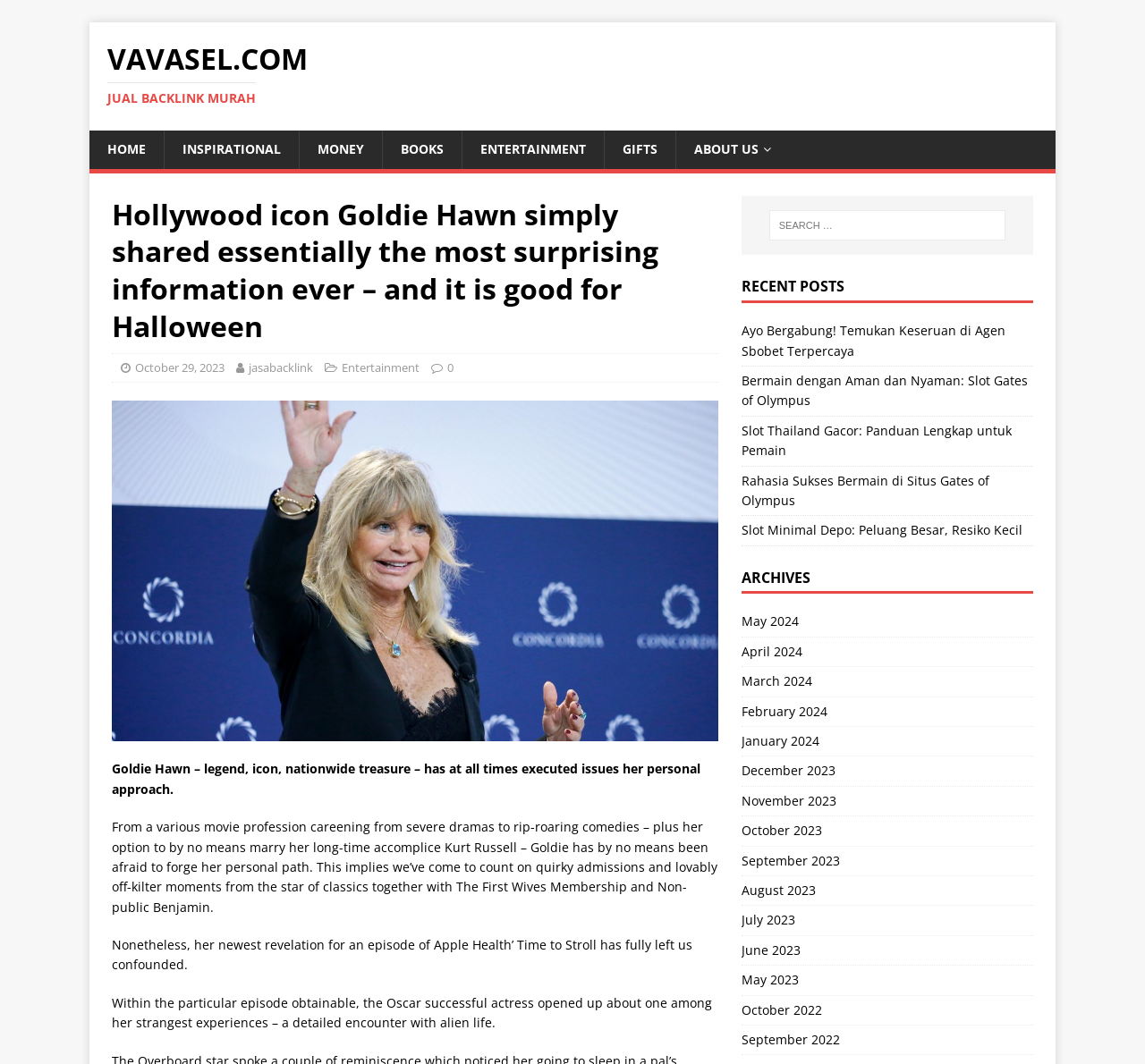What is the date of the article?
Answer the question with as much detail as you can, using the image as a reference.

The date of the article is October 29, 2023, which is stated in the link 'October 29, 2023'.